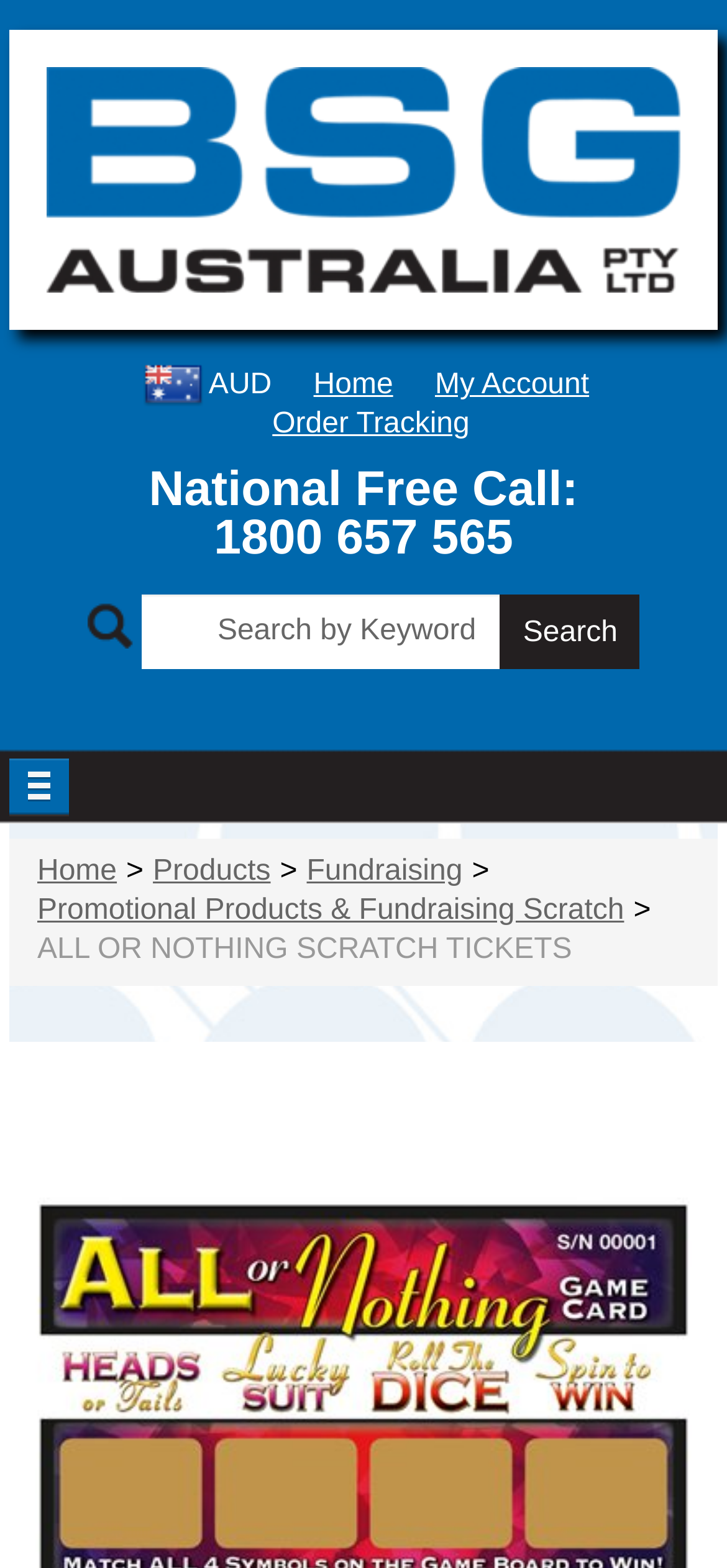Please locate and retrieve the main header text of the webpage.

ALL OR NOTHING SCRATCH TICKETS